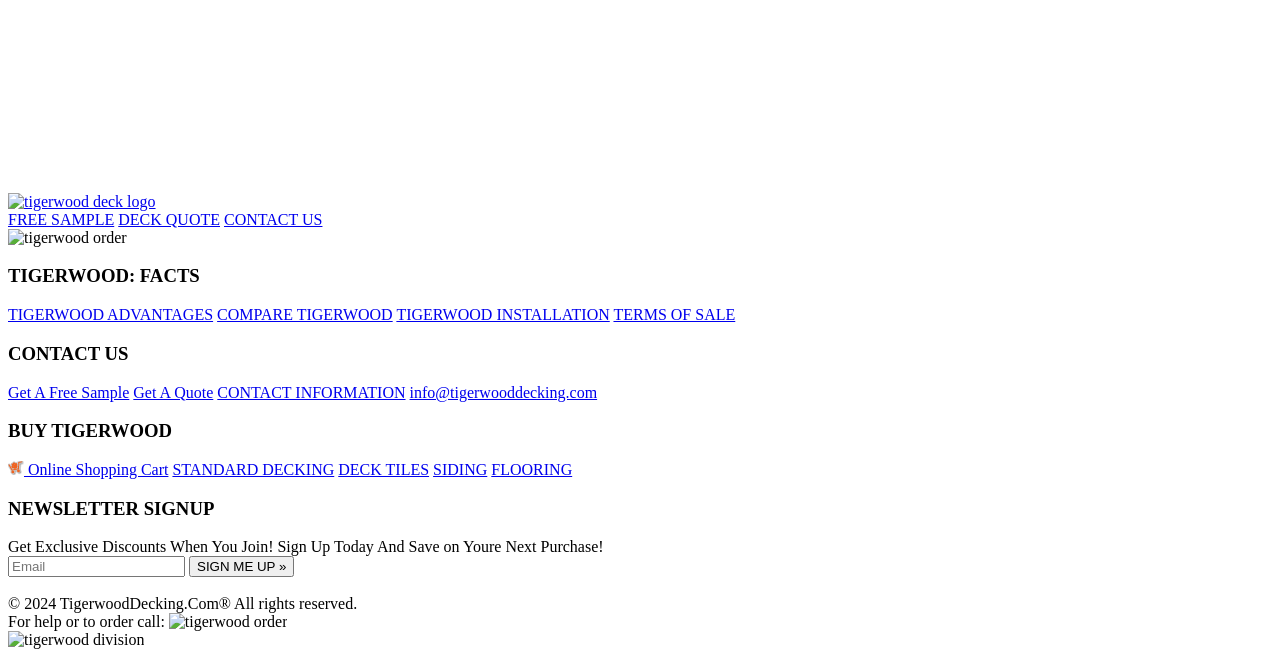From the element description: "Get A Free Sample", extract the bounding box coordinates of the UI element. The coordinates should be expressed as four float numbers between 0 and 1, in the order [left, top, right, bottom].

[0.006, 0.584, 0.101, 0.61]